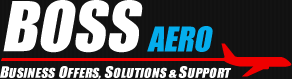What is the color of the stylized aircraft image in the logo?
Please interpret the details in the image and answer the question thoroughly.

The logo features a stylized image of an aircraft, represented in red, which reinforces the aviation theme and adds a dynamic visual element to the logo, making it more attention-grabbing.